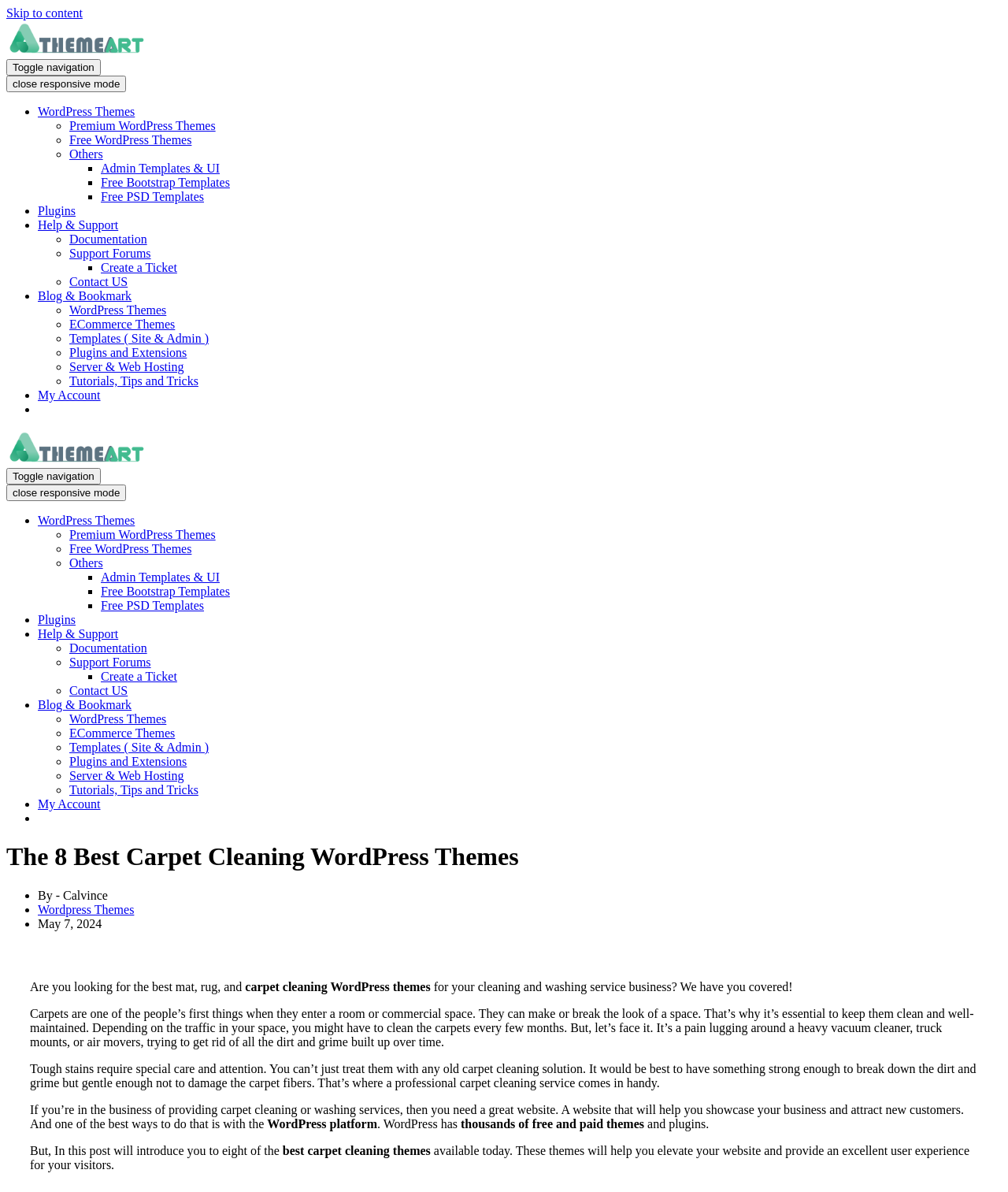Please provide a brief answer to the question using only one word or phrase: 
What is the 'Create a Ticket' link for?

Support request